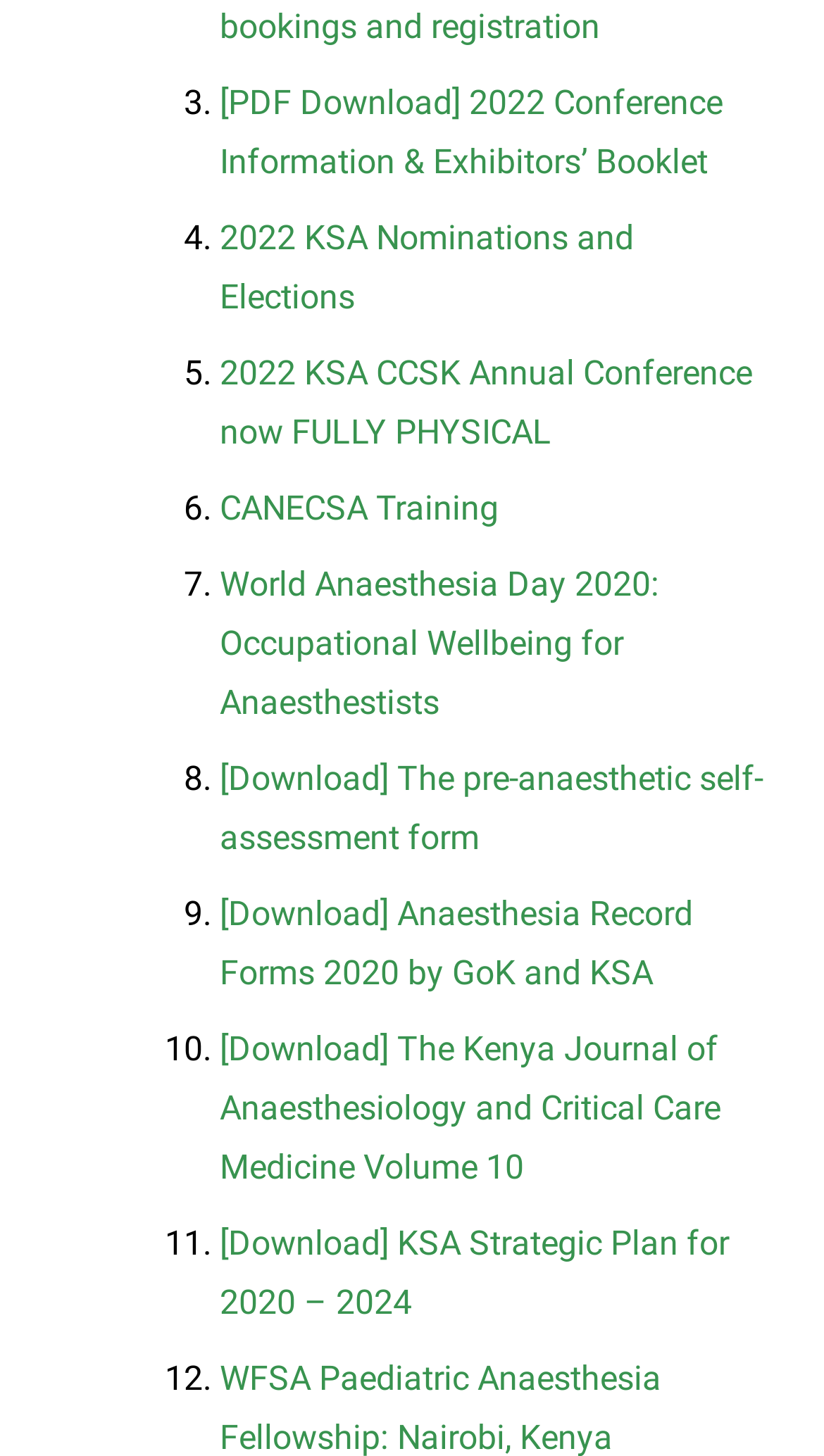Could you find the bounding box coordinates of the clickable area to complete this instruction: "View 2022 KSA Nominations and Elections"?

[0.267, 0.15, 0.769, 0.218]